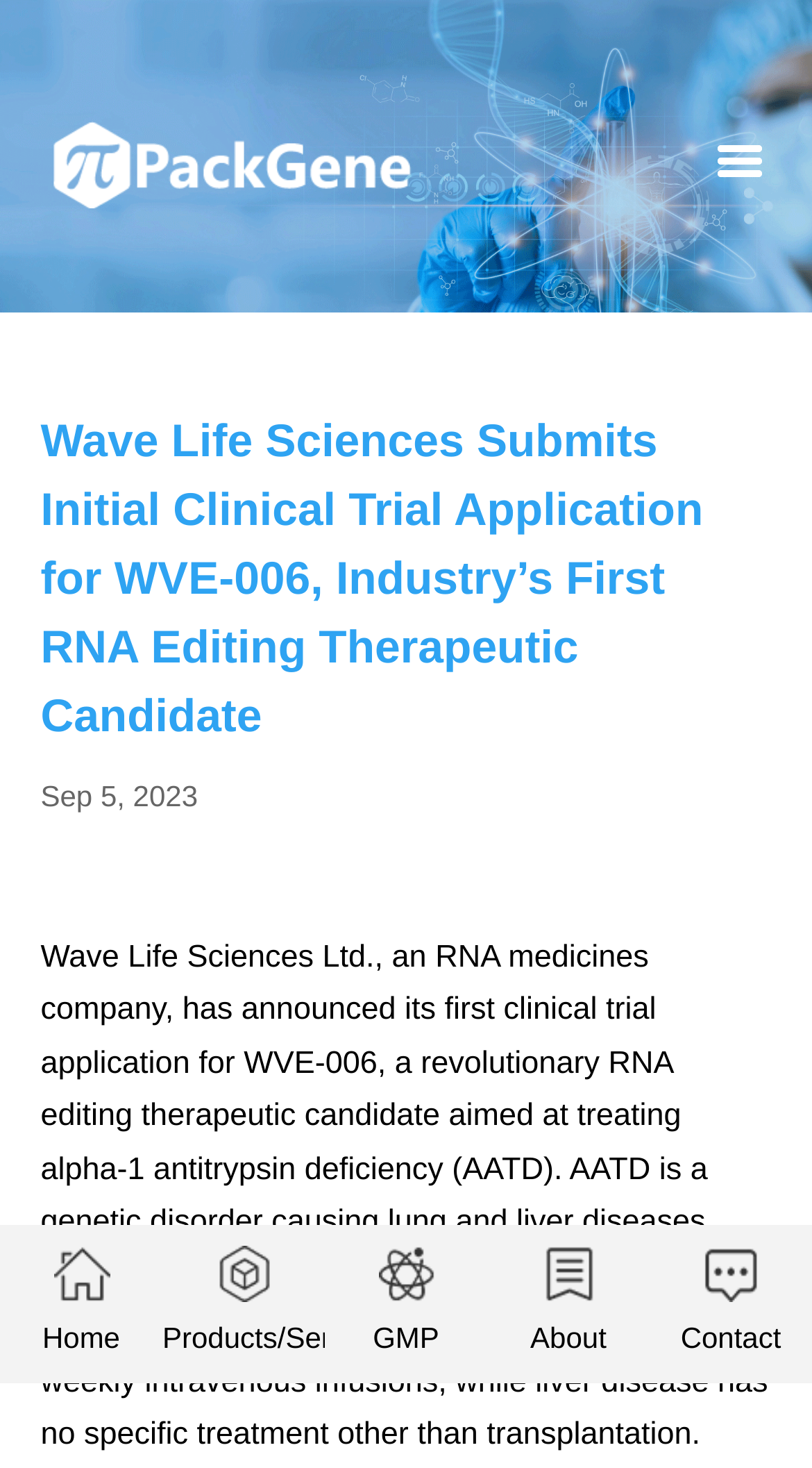Provide the bounding box coordinates of the section that needs to be clicked to accomplish the following instruction: "View About."

[0.6, 0.849, 0.8, 0.93]